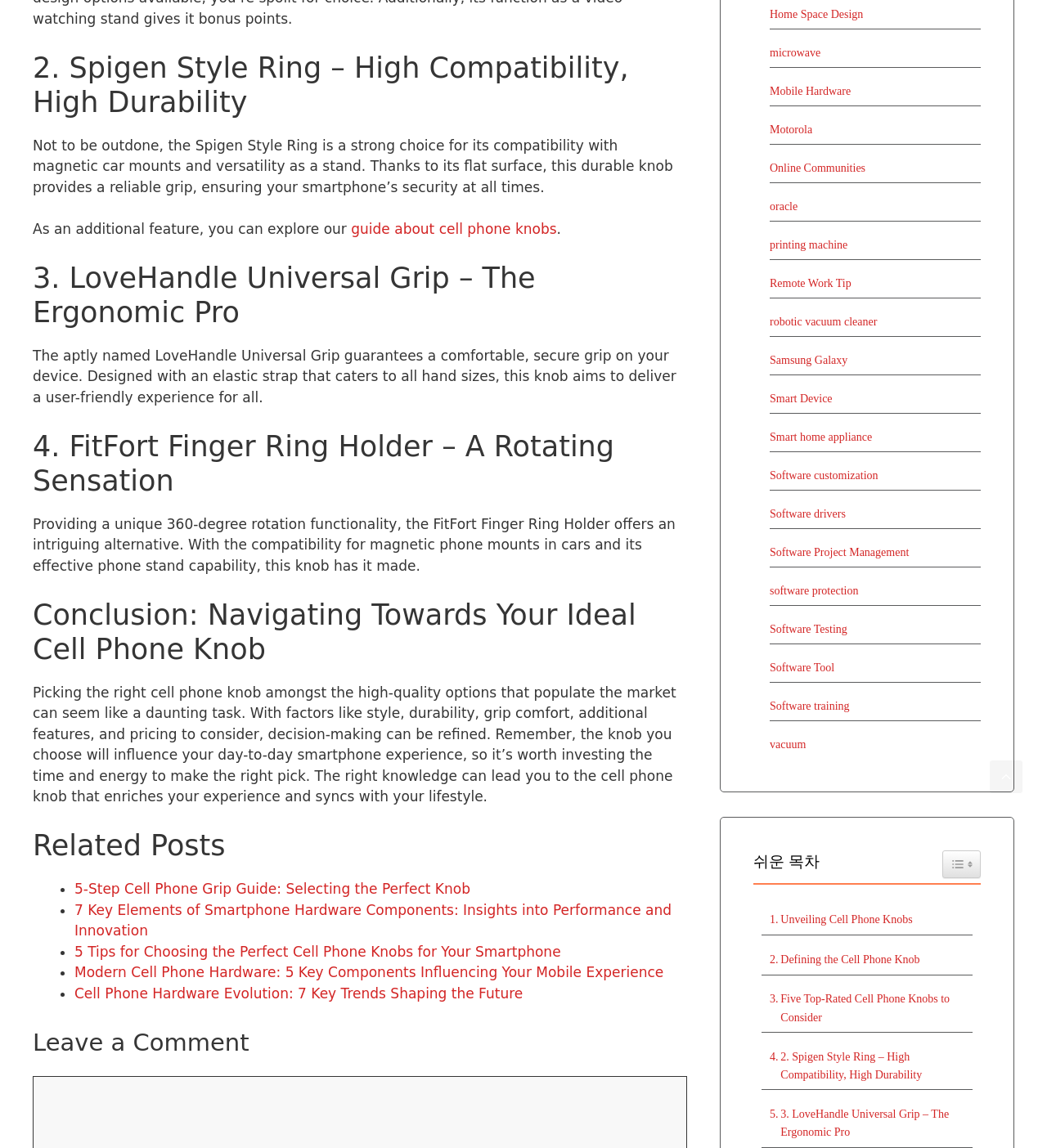Answer the following query concisely with a single word or phrase:
What is the functionality of the FitFort Finger Ring Holder?

360-degree rotation